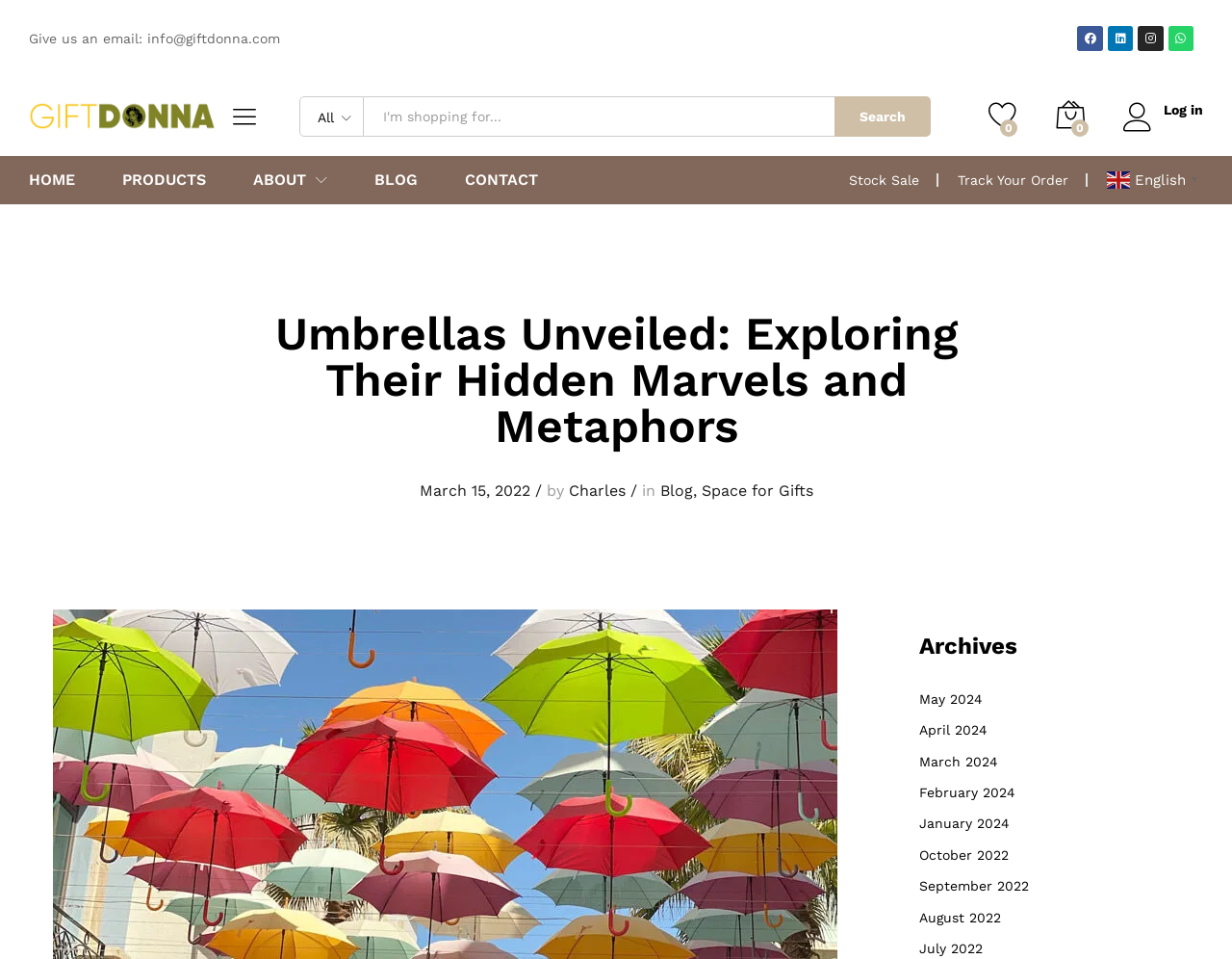How many language options are available?
Using the details from the image, give an elaborate explanation to answer the question.

I found the language option by looking at the link 'en English▼' and the corresponding image 'en' next to it, which suggests that there is only one language option available.